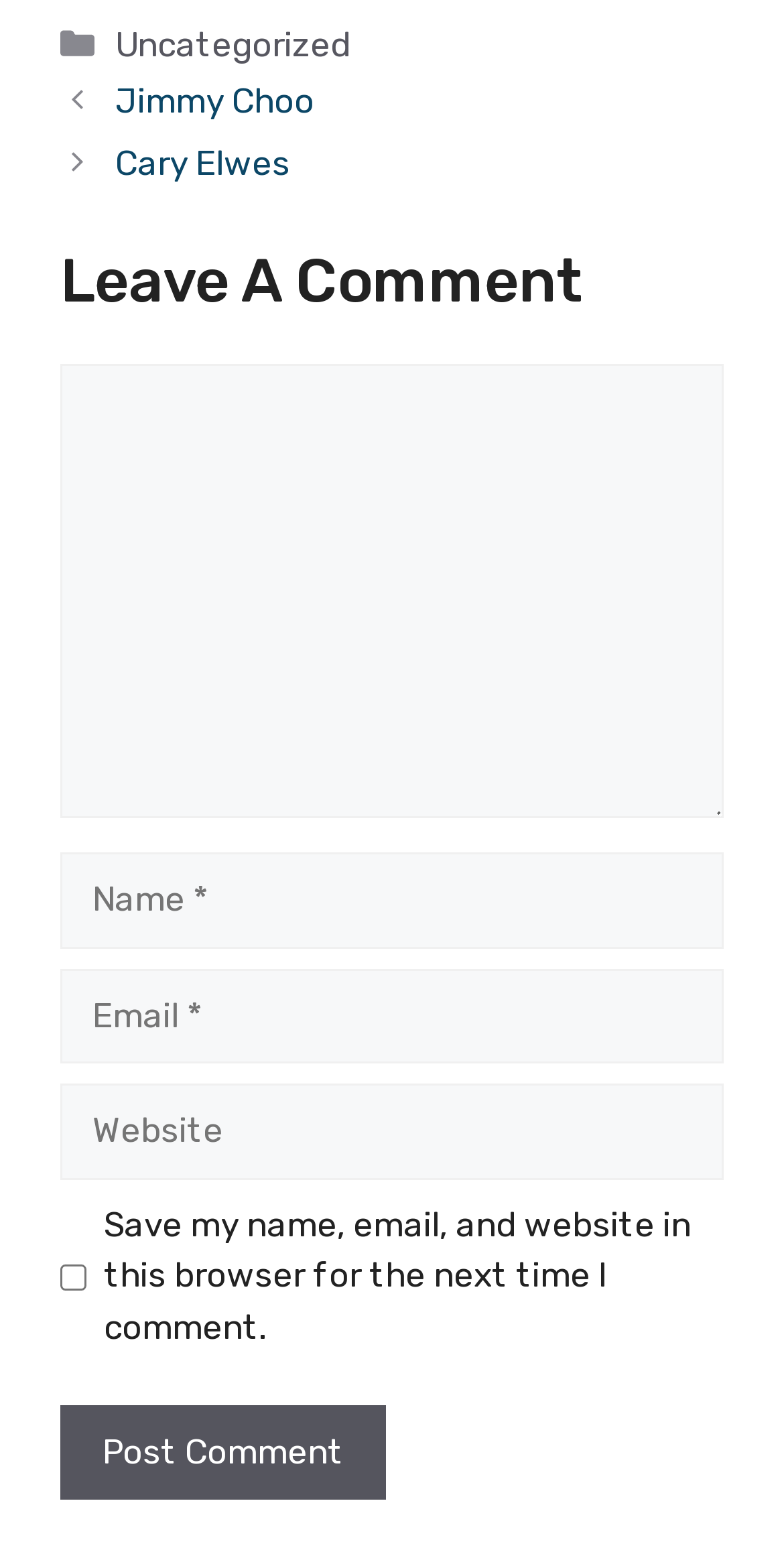What is the bounding box coordinate of the 'Comment' input field?
Based on the content of the image, thoroughly explain and answer the question.

The 'Comment' input field has a bounding box coordinate of [0.077, 0.232, 0.923, 0.523], which indicates its position on the webpage. This coordinate can be used to locate the field on the webpage.